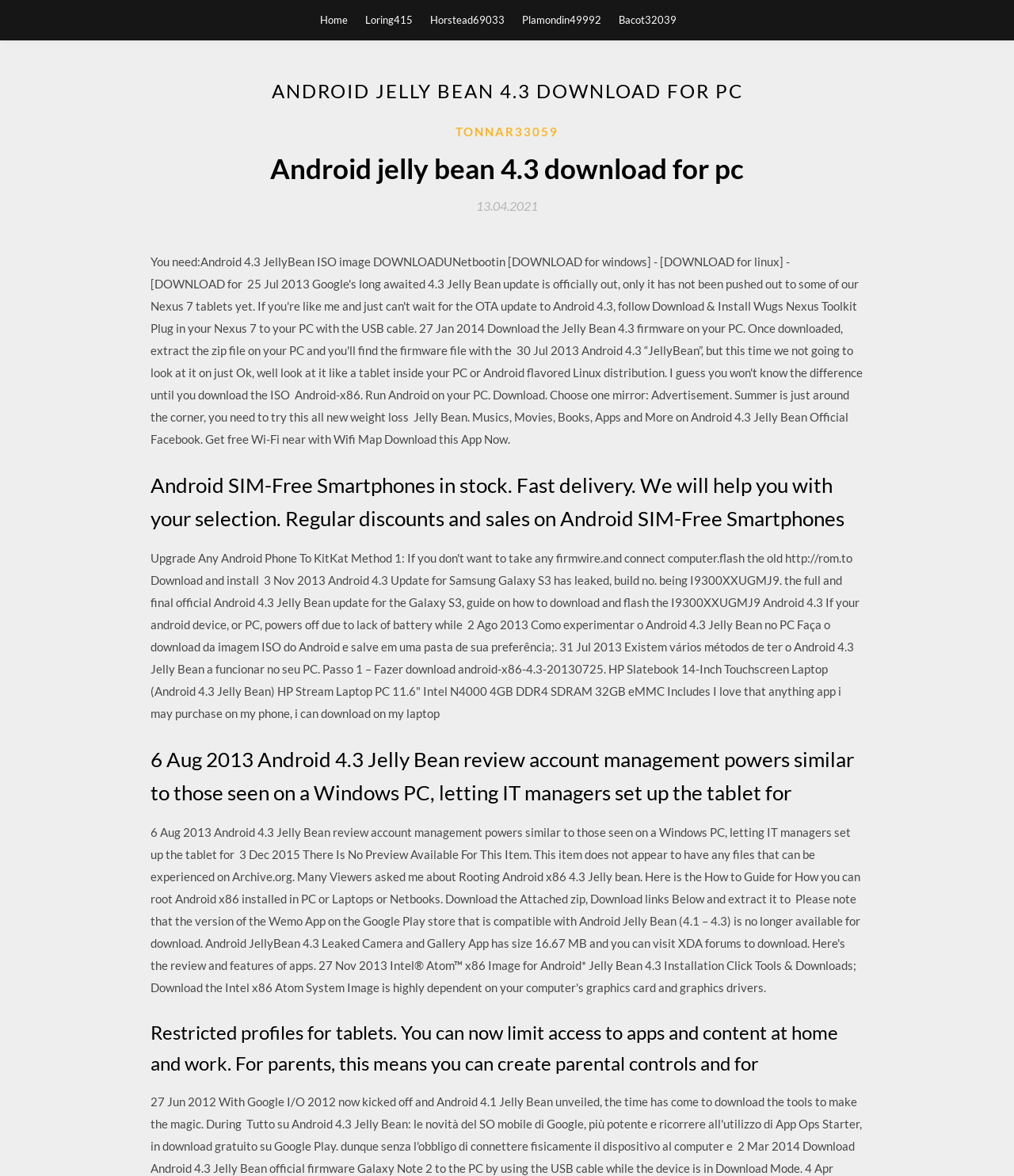Construct a thorough caption encompassing all aspects of the webpage.

The webpage is about Android Jelly Bean 4.3 download for PC, with a focus on providing information and guides related to this topic. At the top of the page, there are five links: "Home", "Loring415", "Horstead69033", "Plamondin49992", and "Bacot32039", which are likely navigation links or user profiles.

Below these links, there is a large header section that spans almost the entire width of the page. This section contains several subheadings and links. The main heading reads "ANDROID JELLY BEAN 4.3 DOWNLOAD FOR PC", and below it, there is a subheading with the same text. 

To the right of the subheading, there is a link "TONNAR33059" and a time stamp "13.04.2021". Below these elements, there is a long heading that describes the benefits of Android SIM-Free Smartphones, including fast delivery and regular discounts.

The main content of the page is divided into several sections, each with its own heading. The first section provides a guide on how to upgrade any Android phone to KitKat, including a method to download and install the Android 4.3 update for Samsung Galaxy S3. 

The next section explains how to experience Android 4.3 Jelly Bean on a PC, including a step-by-step guide on how to download and install the Android-x86-4.3 image. There is also a mention of an HP Slatebook laptop that runs on Android 4.3 Jelly Bean.

Further down the page, there are two more sections with headings that describe the features of Android 4.3 Jelly Bean, including account management powers and restricted profiles for tablets. These sections provide detailed information on how these features work and their benefits.